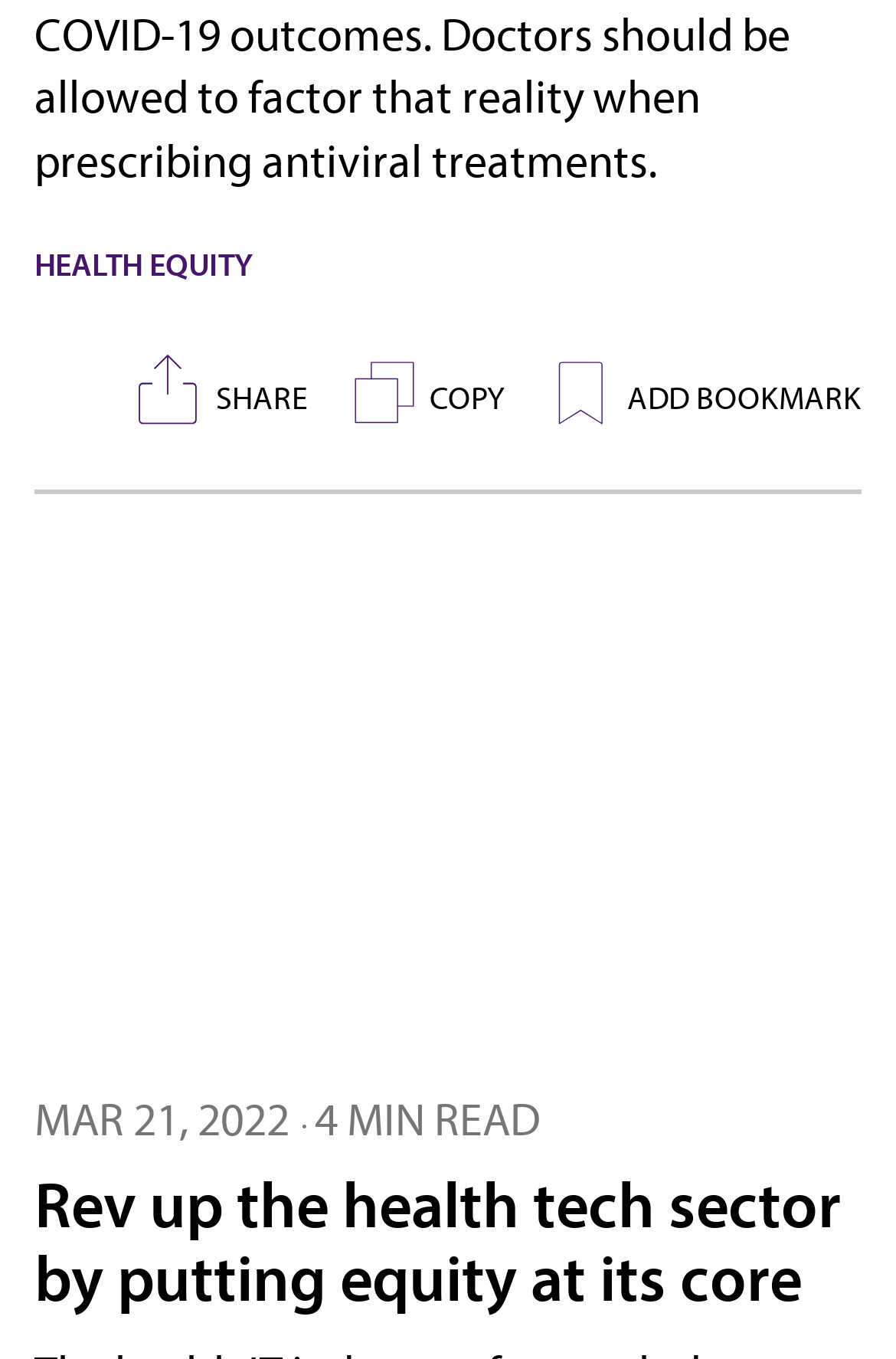How long does it take to read the article?
Using the image, answer in one word or phrase.

4 MIN READ